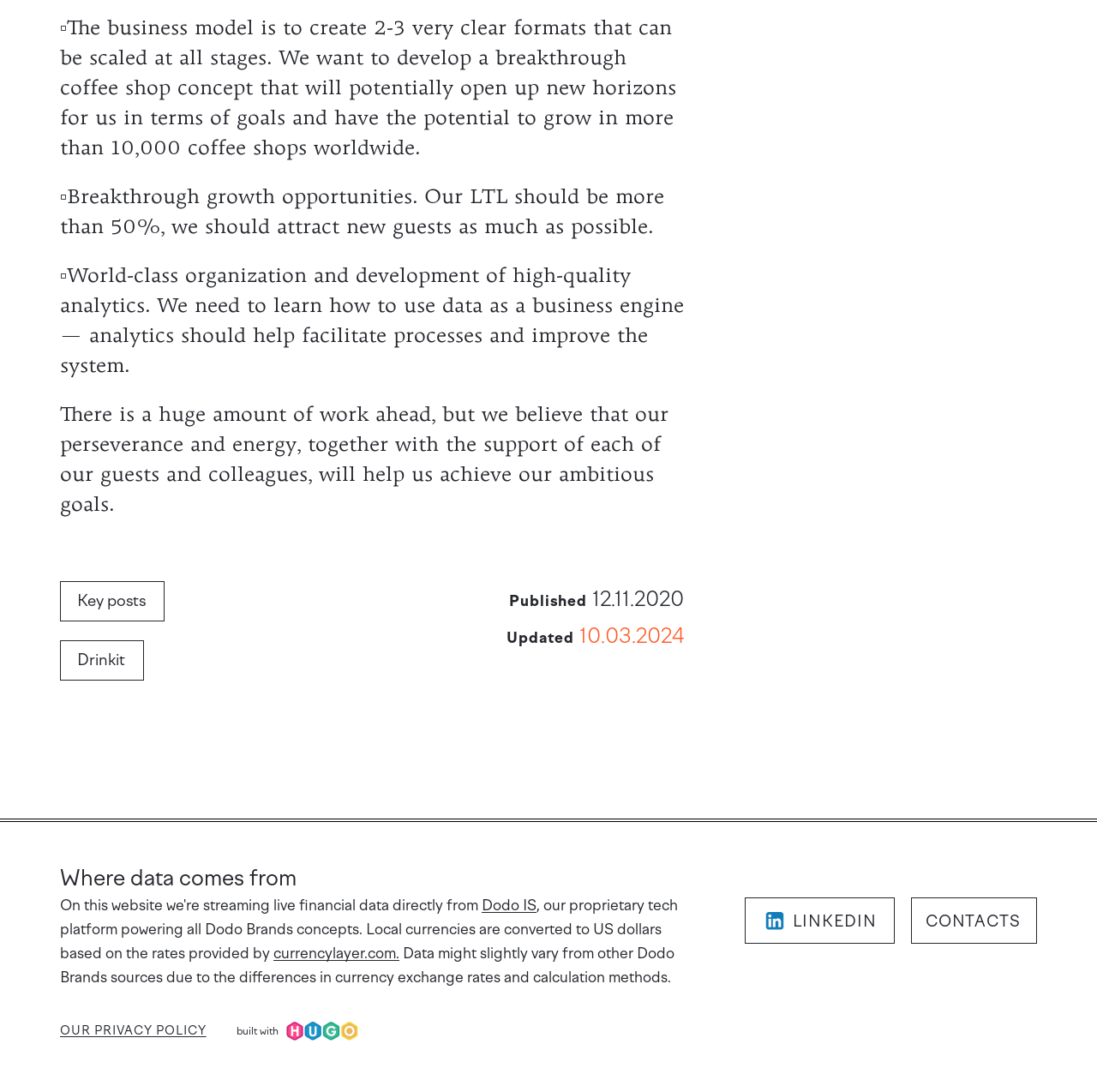Based on the image, provide a detailed response to the question:
What is the target LTL?

The target LTL (Like-to-Like) is more than 50%, as mentioned in the second StaticText element, which is part of the breakthrough growth opportunities.